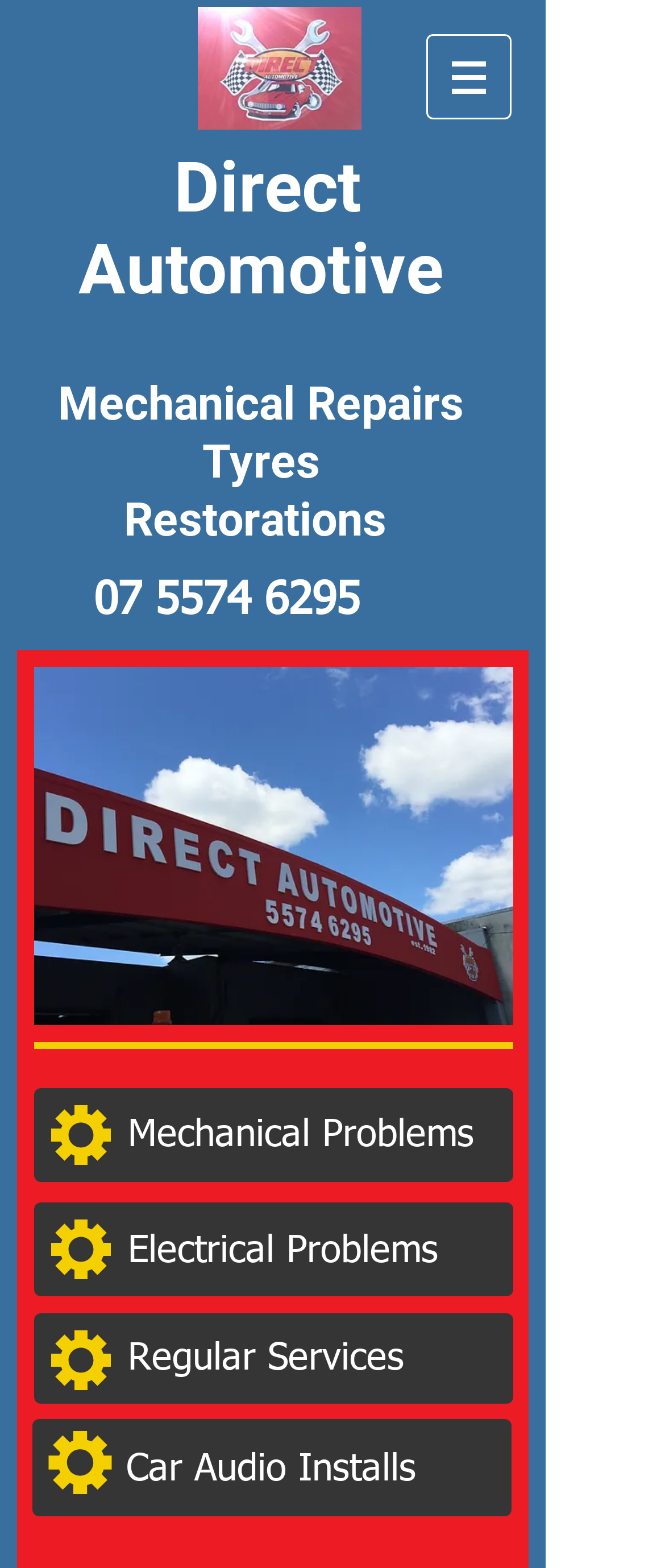Given the element description Electrical Problems, identify the bounding box coordinates for the UI element on the webpage screenshot. The format should be (top-left x, top-left y, bottom-right x, bottom-right y), with values between 0 and 1.

[0.192, 0.773, 0.667, 0.825]